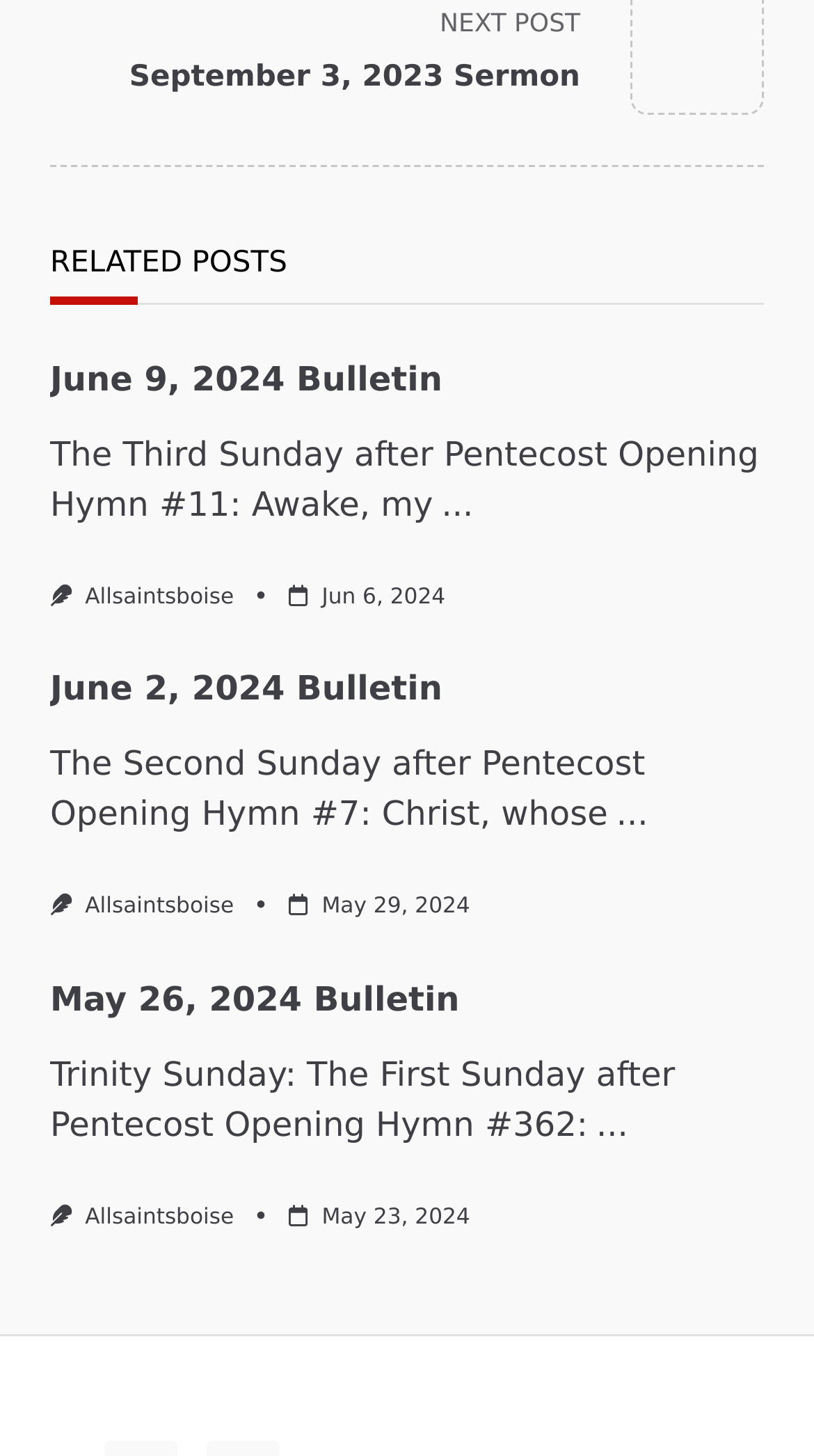Pinpoint the bounding box coordinates of the clickable element to carry out the following instruction: "visit Allsaintsboise."

[0.104, 0.401, 0.287, 0.418]